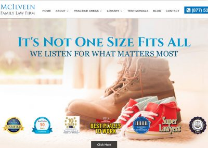Analyze the image and describe all key details you can observe.

The image showcases a visually striking banner from the McIlveen Family Law Firm's website. Prominently featured is the firm's slogan, "It's Not One Size Fits All," emphasizing their personalized approach to legal services. Below the slogan, the text "WE LISTEN FOR WHAT MATTERS MOST" reinforces their commitment to understanding clients' unique needs. 

In the visual foreground, there are two pairs of shoes—one being rugged boots and the other a playful pair of children's sneakers—symbolizing the diverse clientele they serve, from families to individuals in need of tailored legal support. The soft, inviting colors of the background create a warm and approachable atmosphere, aligning with the firm's philosophy of attentive service. 

Additionally, badges highlighting honors such as "Best Places to Work" and "Super Lawyers" add credibility and prestige, reassuring potential clients of the firm's qualifications and reputation in the legal field.